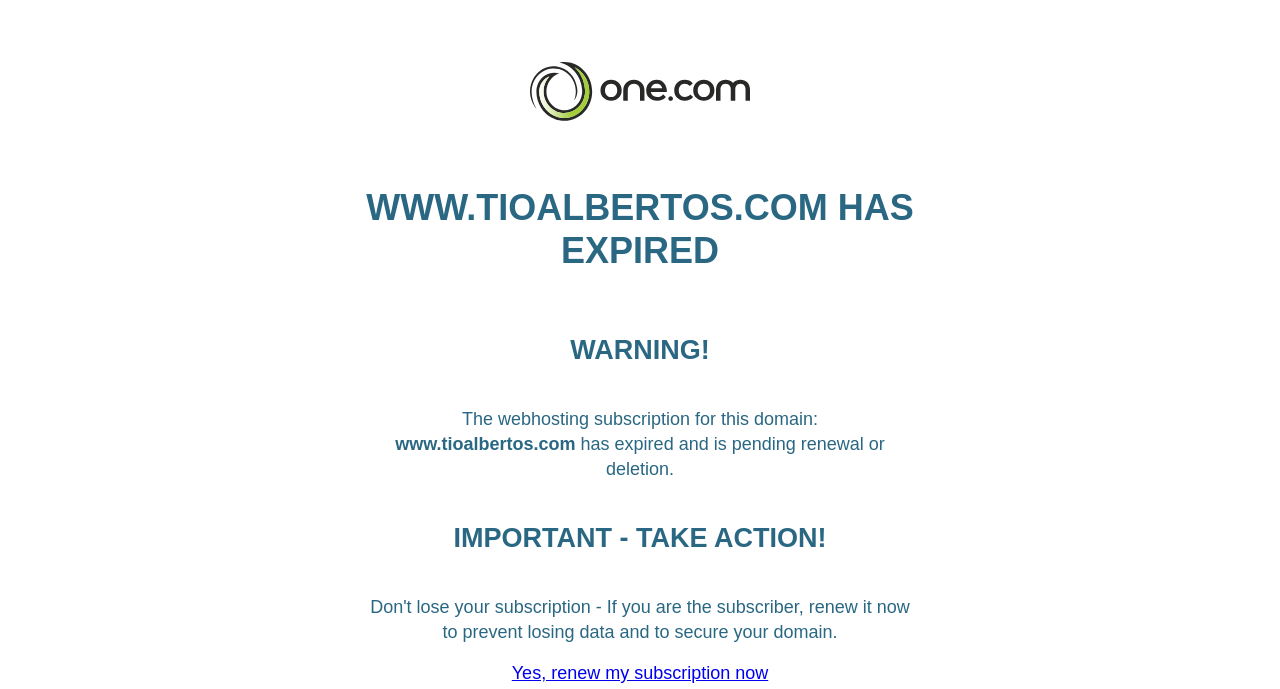Create a detailed description of the webpage's content and layout.

The webpage appears to be a domain expiration notice. At the top, there is a link and an image, positioned side by side, taking up about a quarter of the screen width. Below them, there is a large heading that reads "WWW.TIOALBERTOS.COM HAS EXPIRED" in a prominent font size. 

Further down, there is another heading that warns "WARNING!" in a slightly smaller font size. Below the warning, there are three lines of static text that explain the situation: "The webhosting subscription for this domain:", "www.tioalbertos.com", and "has expired and is pending renewal or deletion." These lines of text are positioned close to each other, with the domain name "www.tioalbertos.com" slightly indented.

At the bottom of the page, there is another heading that urges the user to take action, reading "IMPORTANT - TAKE ACTION!". Below this heading, there is a link that says "Yes, renew my subscription now", which is centered and takes up about a fifth of the screen width.